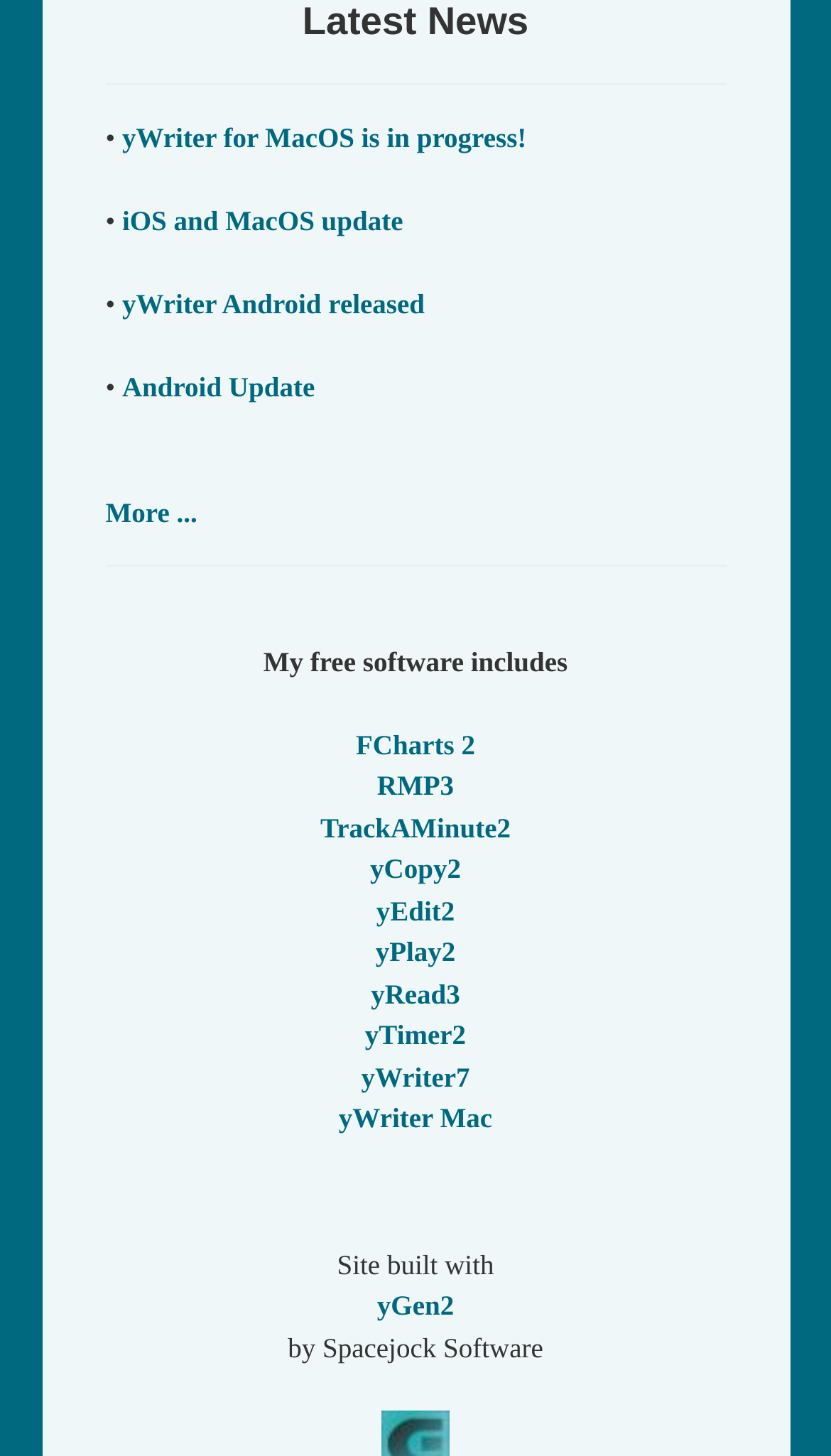Locate the UI element described by yWriter Android released in the provided webpage screenshot. Return the bounding box coordinates in the format (top-left x, top-left y, bottom-right x, bottom-right y), ensuring all values are between 0 and 1.

[0.147, 0.198, 0.511, 0.22]